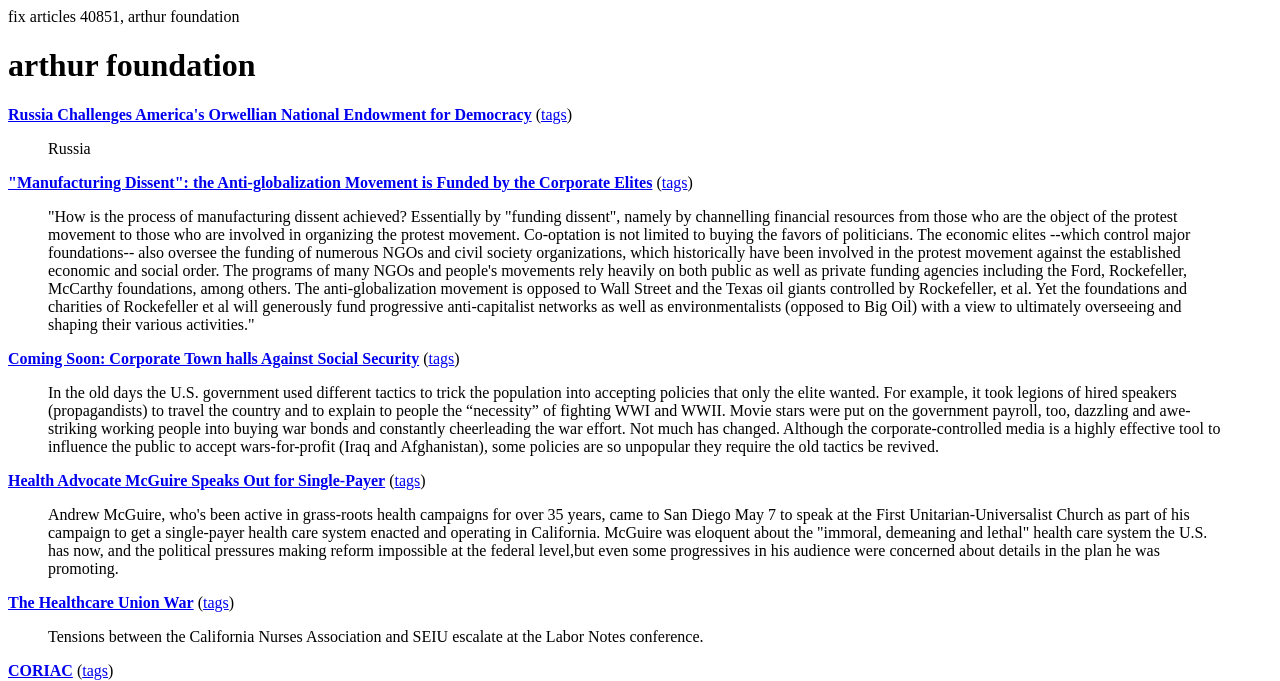Kindly determine the bounding box coordinates for the area that needs to be clicked to execute this instruction: "Click the link 'Russia Challenges America's Orwellian National Endowment for Democracy'".

[0.006, 0.155, 0.415, 0.18]